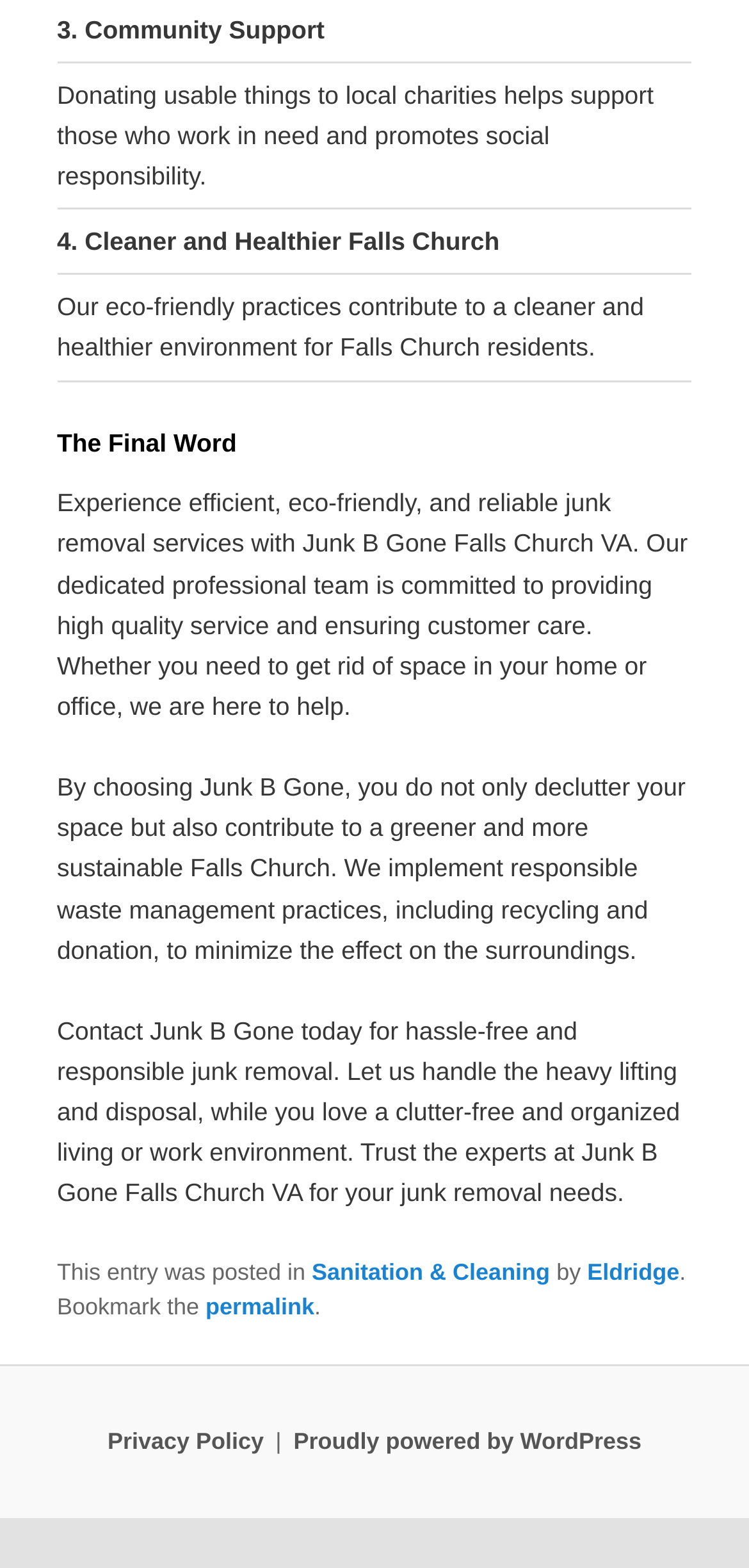Please specify the bounding box coordinates in the format (top-left x, top-left y, bottom-right x, bottom-right y), with all values as floating point numbers between 0 and 1. Identify the bounding box of the UI element described by: Proudly powered by WordPress

[0.392, 0.911, 0.856, 0.928]